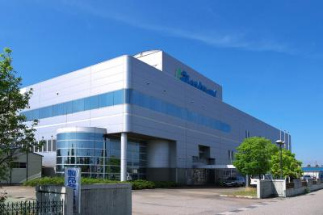What is the purpose of the company associated with the building?
Answer the question with a single word or phrase, referring to the image.

Metal processing